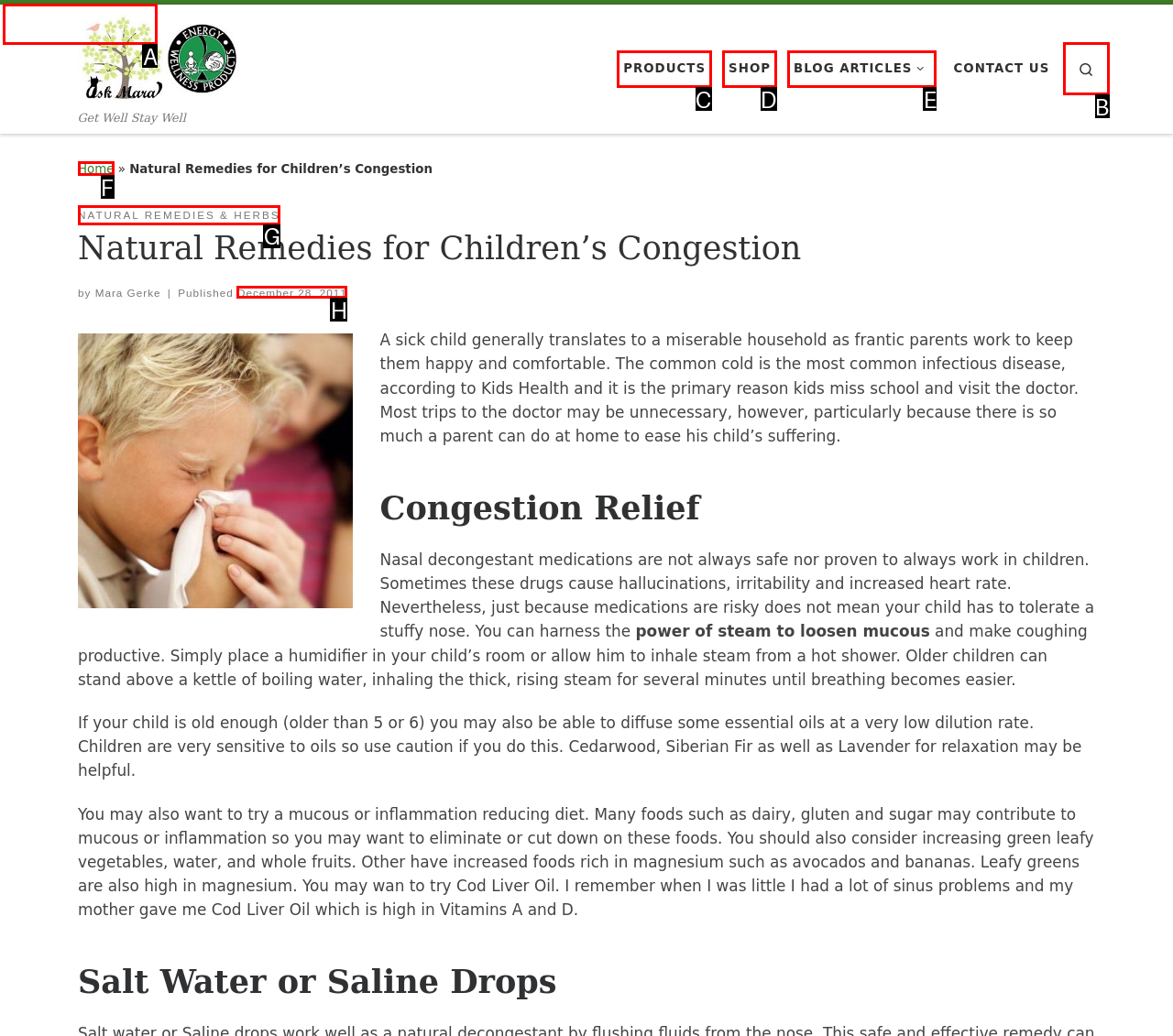Tell me which option I should click to complete the following task: Click on 'Skip to content' Answer with the option's letter from the given choices directly.

A